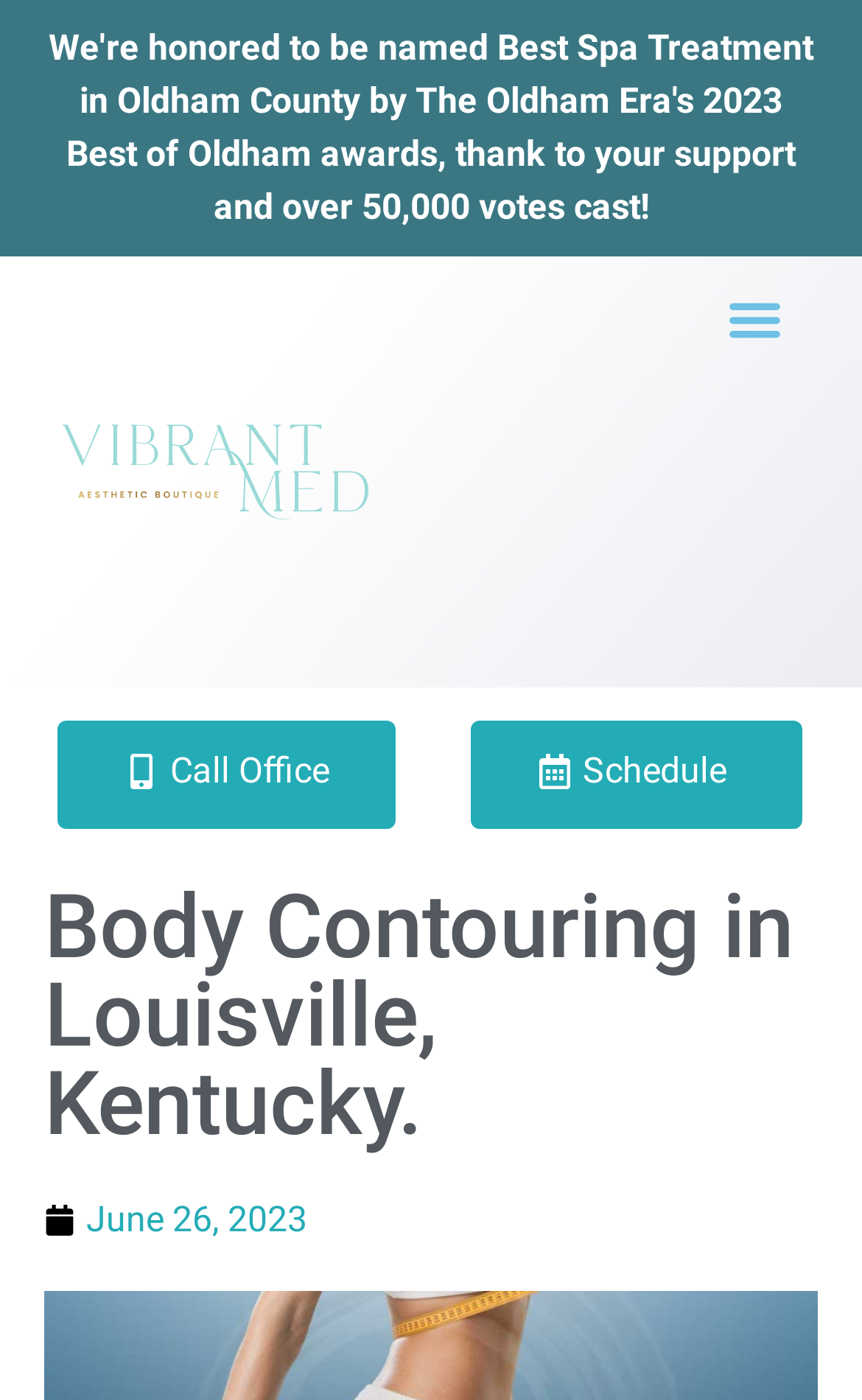Reply to the question with a brief word or phrase: What is the logo of the med spa?

Vibrant Med Spa Logo